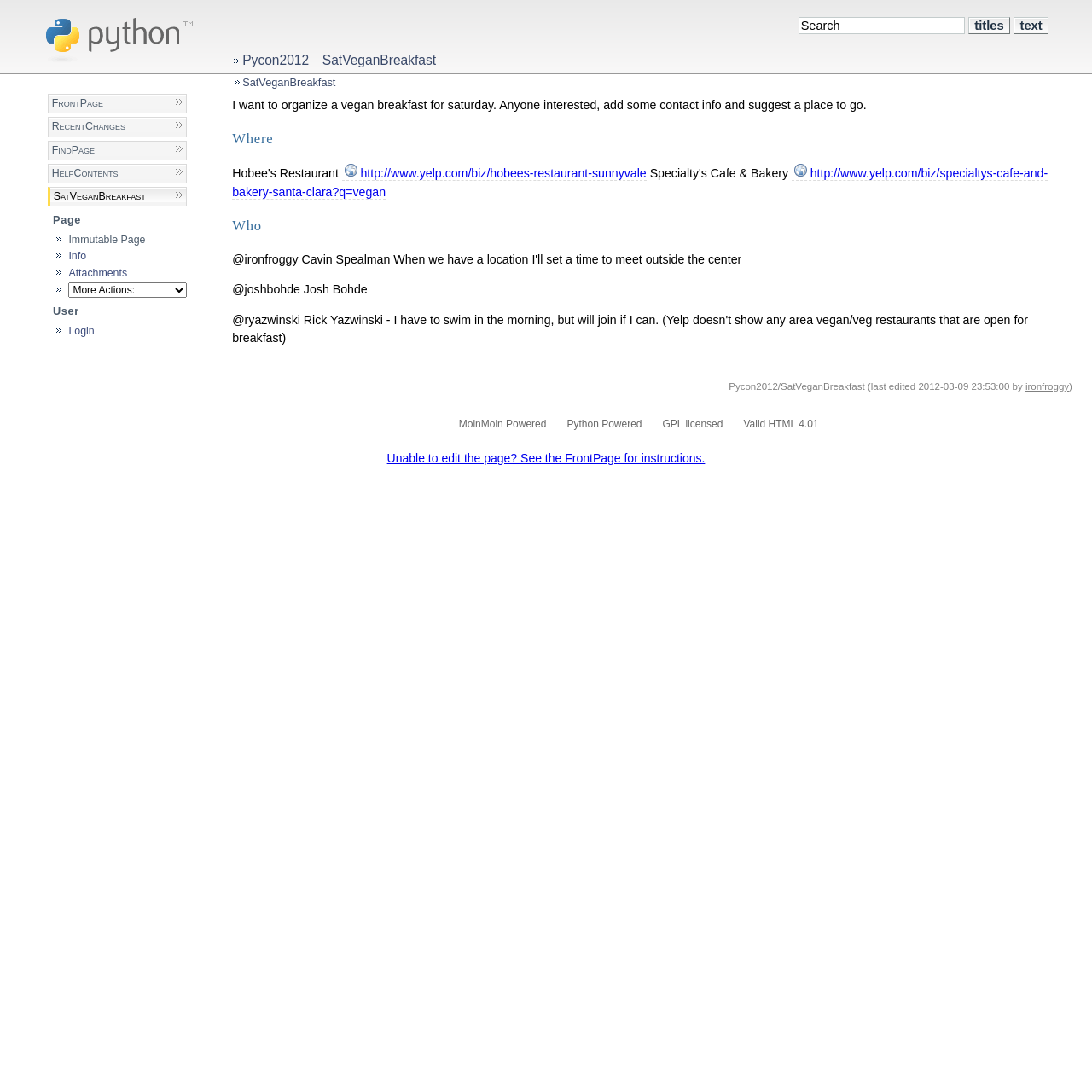Please reply to the following question with a single word or a short phrase:
How many links are there under the 'Where' heading?

2